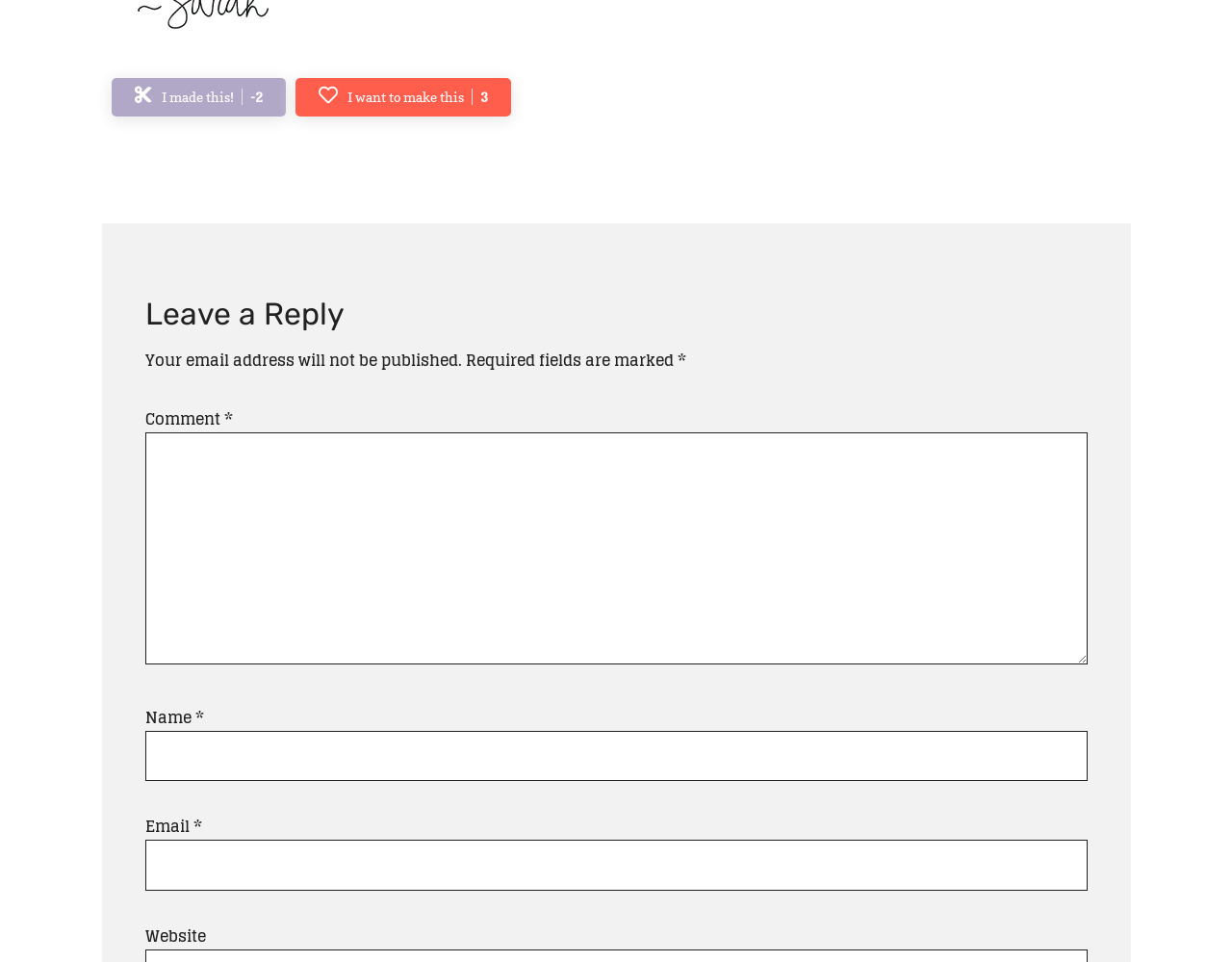What is required to submit a comment?
Look at the screenshot and respond with a single word or phrase.

Name, email, and comment